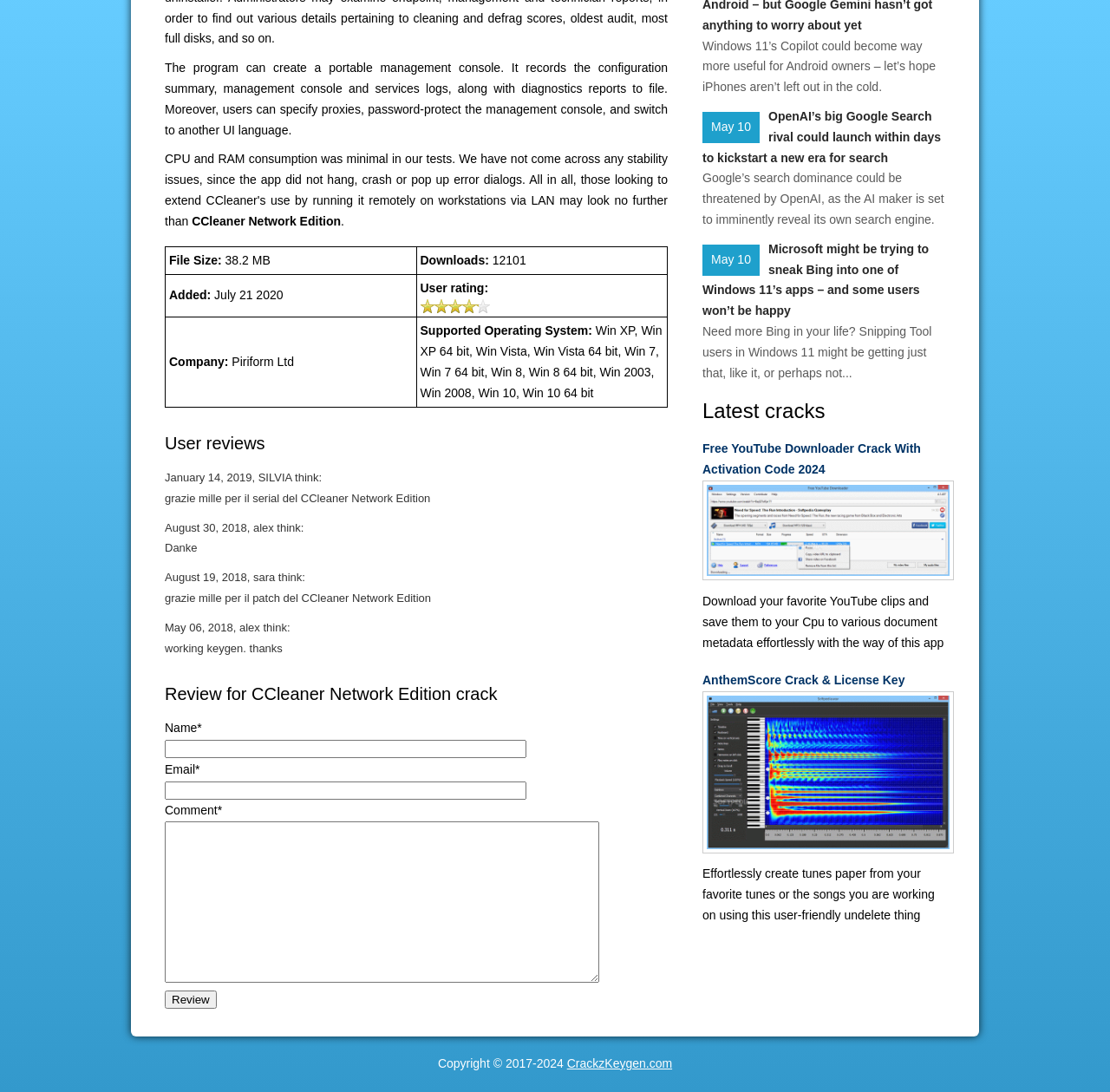Provide a short answer to the following question with just one word or phrase: What is the file size of the software?

38.2 MB